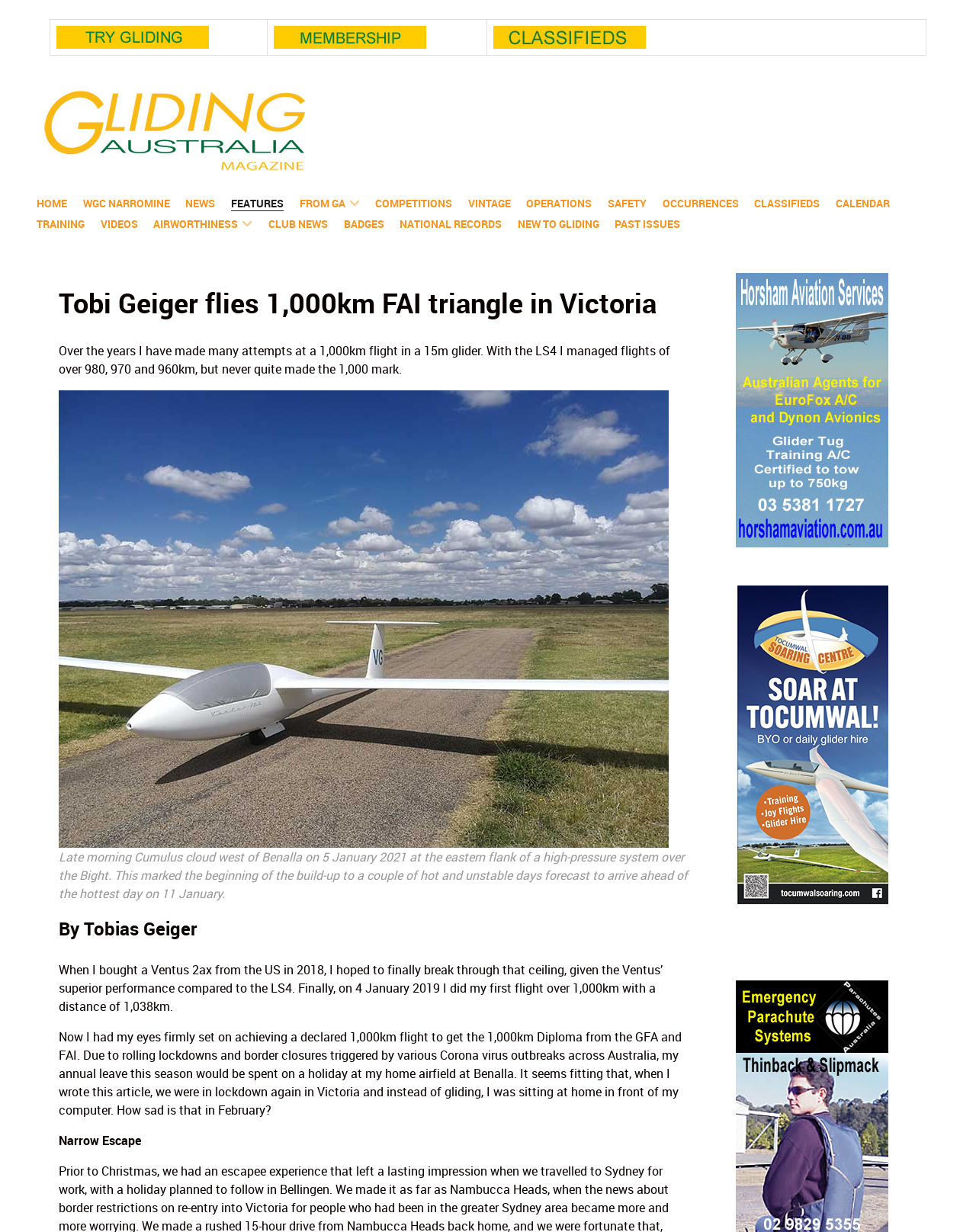Give the bounding box coordinates for the element described as: "title="Horsham"".

[0.754, 0.325, 0.91, 0.339]